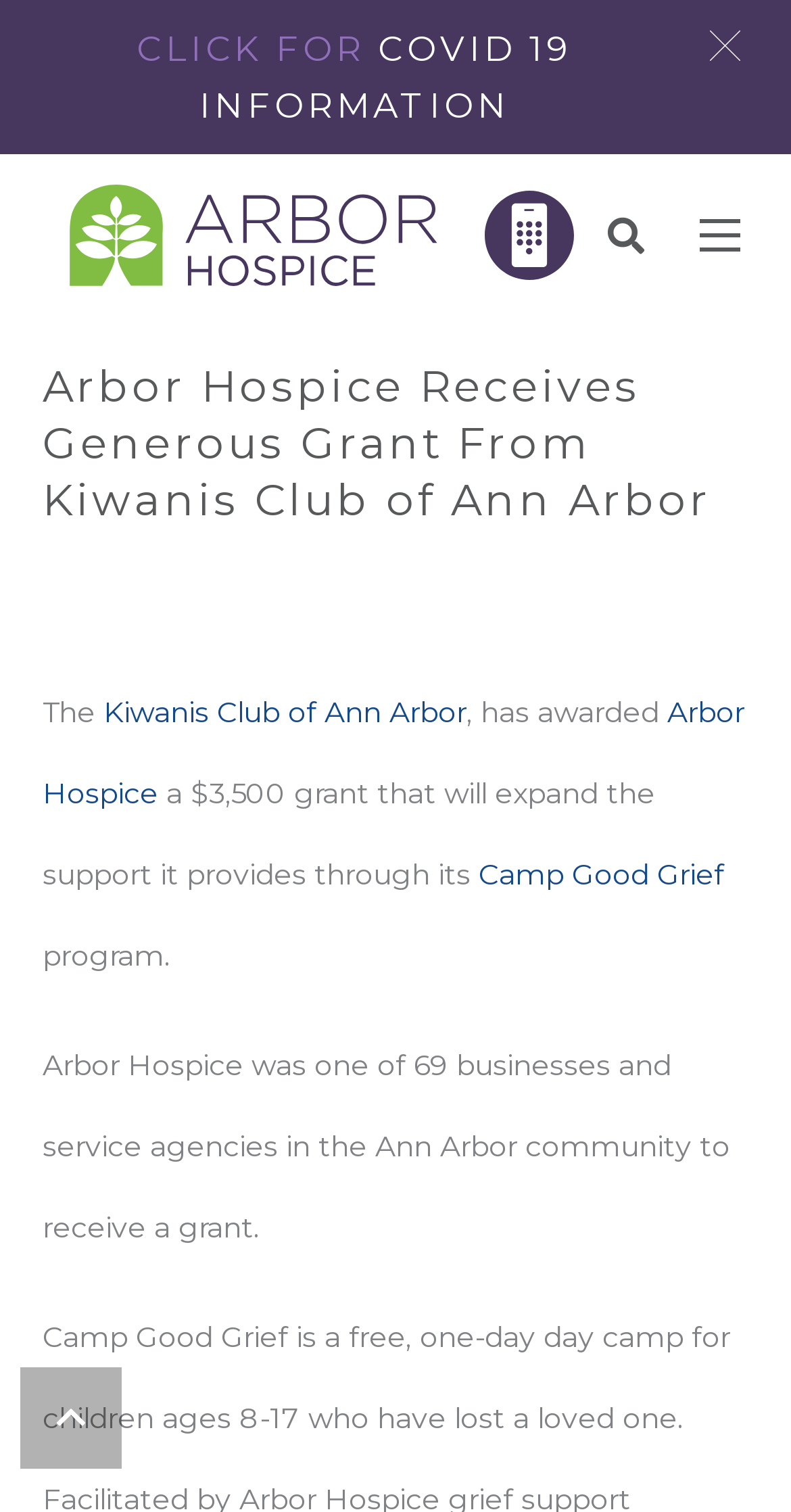Highlight the bounding box coordinates of the region I should click on to meet the following instruction: "Click the menu".

[0.856, 0.122, 0.964, 0.189]